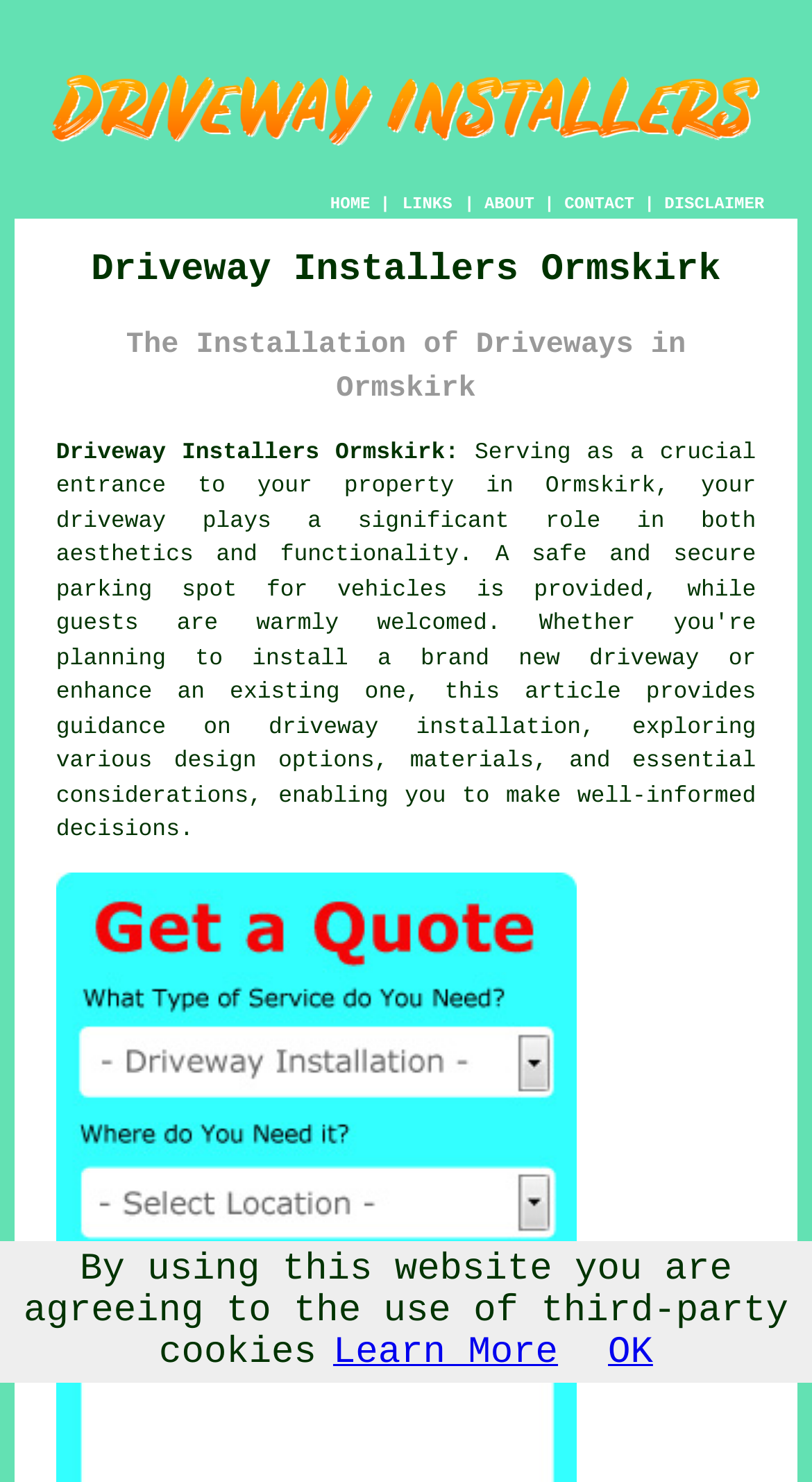Identify the bounding box coordinates for the element you need to click to achieve the following task: "Click the DISCLAIMER link". The coordinates must be four float values ranging from 0 to 1, formatted as [left, top, right, bottom].

[0.818, 0.132, 0.941, 0.145]